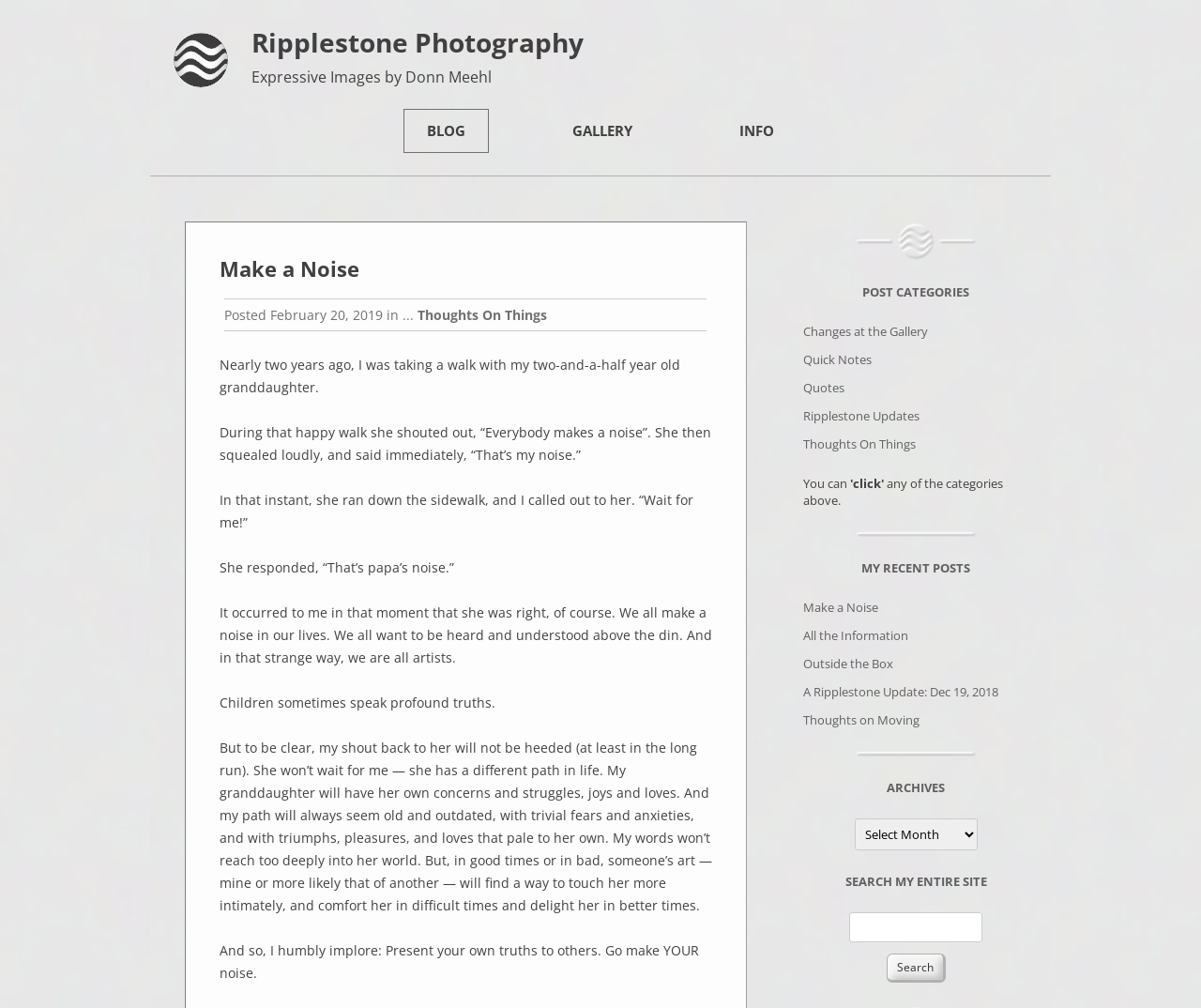Determine the bounding box coordinates of the section to be clicked to follow the instruction: "Click on the 'BLOG' link". The coordinates should be given as four float numbers between 0 and 1, formatted as [left, top, right, bottom].

[0.336, 0.108, 0.407, 0.152]